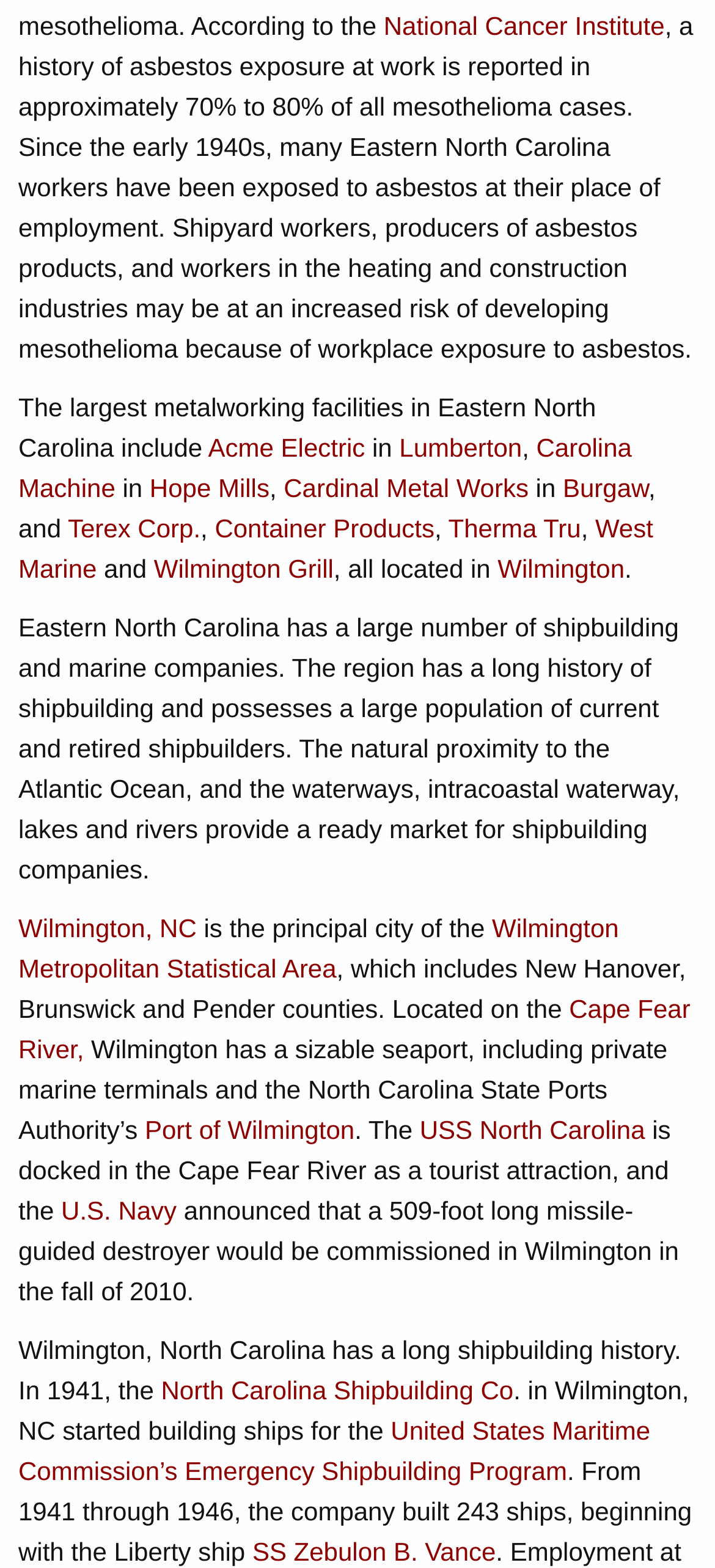Provide the bounding box for the UI element matching this description: "USS North Carolina".

[0.587, 0.711, 0.902, 0.73]